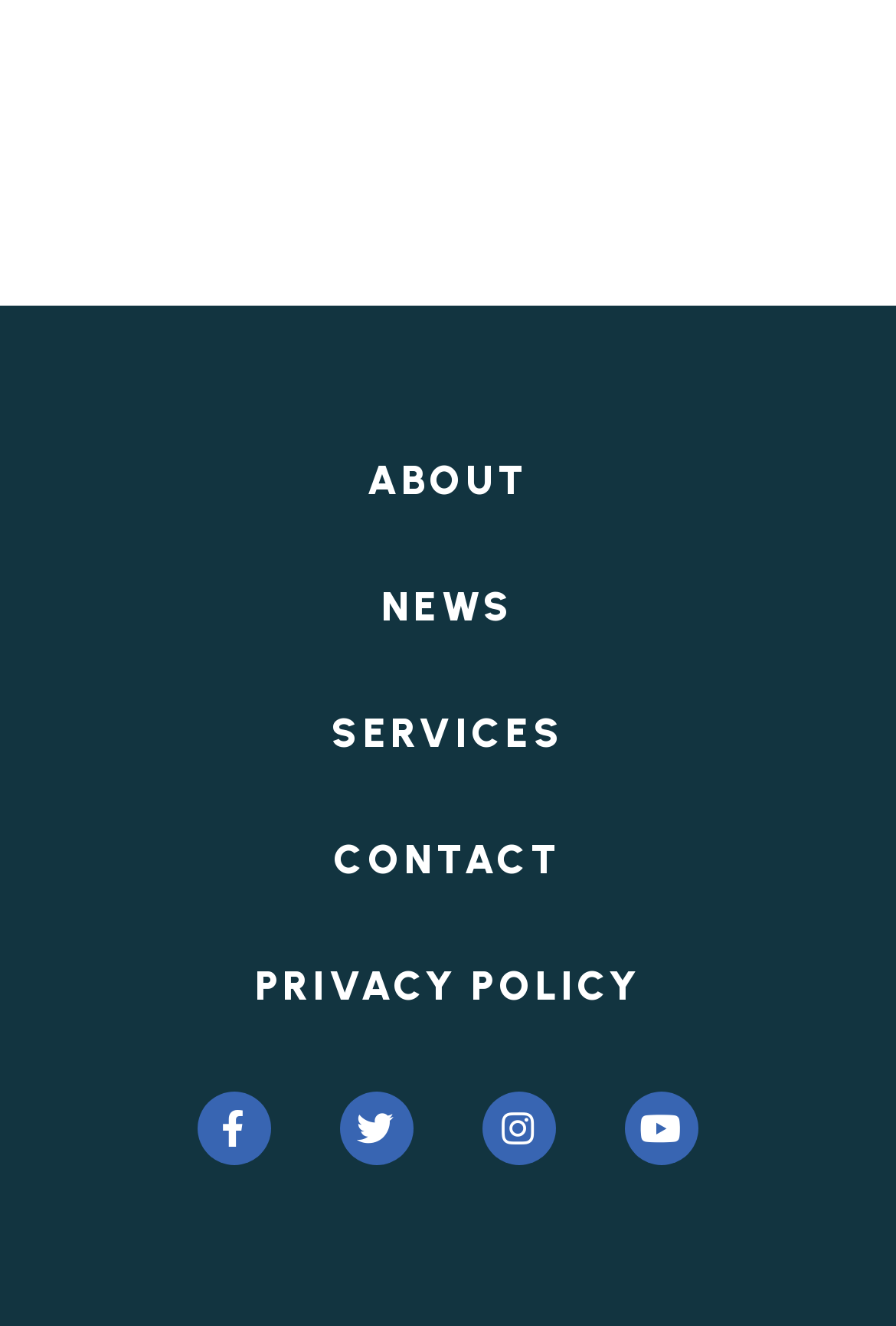Where are the social media links located on the webpage? Using the information from the screenshot, answer with a single word or phrase.

Bottom